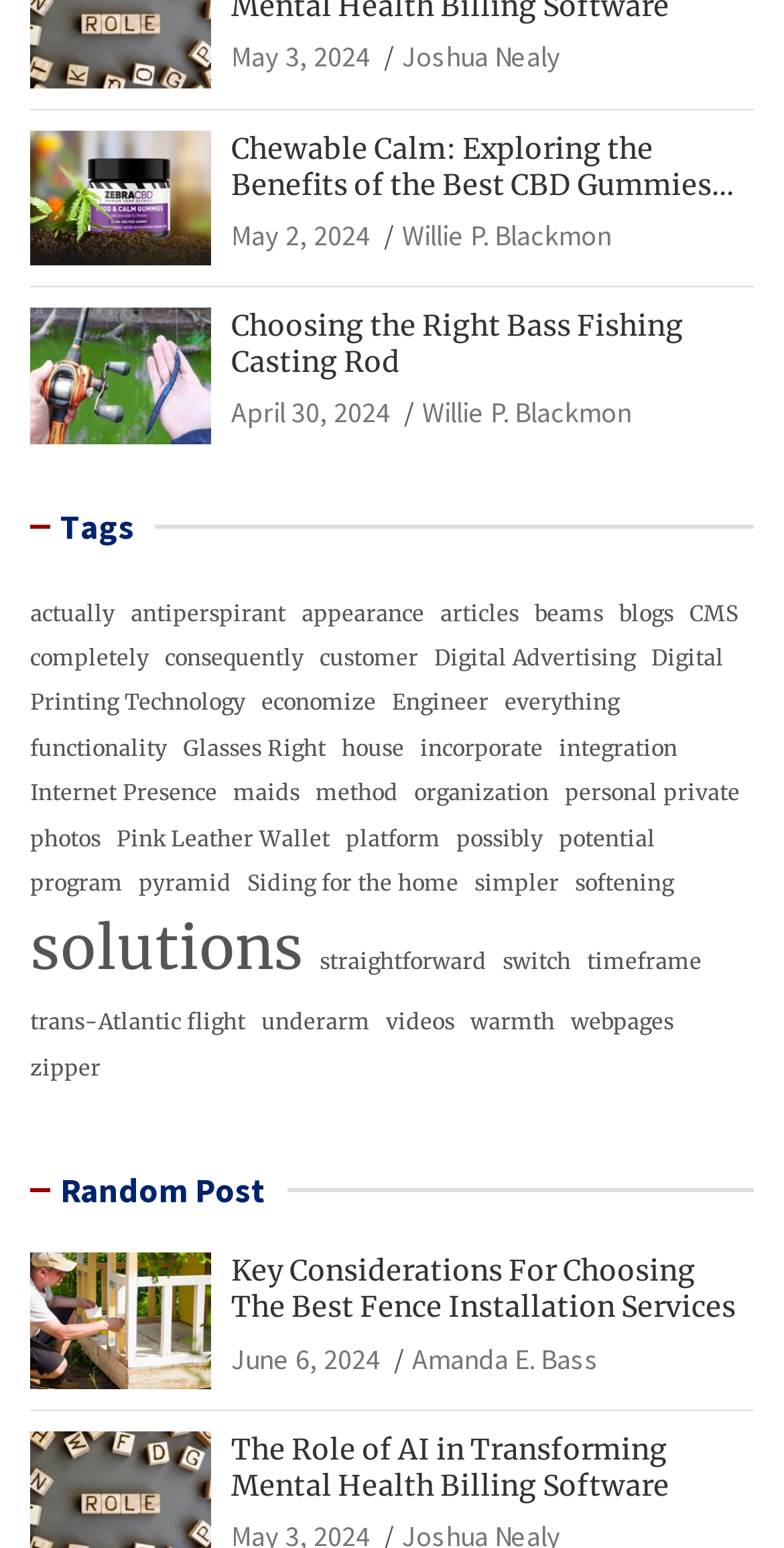What is the date of the last article?
Kindly give a detailed and elaborate answer to the question.

The last article is 'The Role of AI in Transforming Mental Health Billing Software' and its date is mentioned as 'June 6, 2024'.